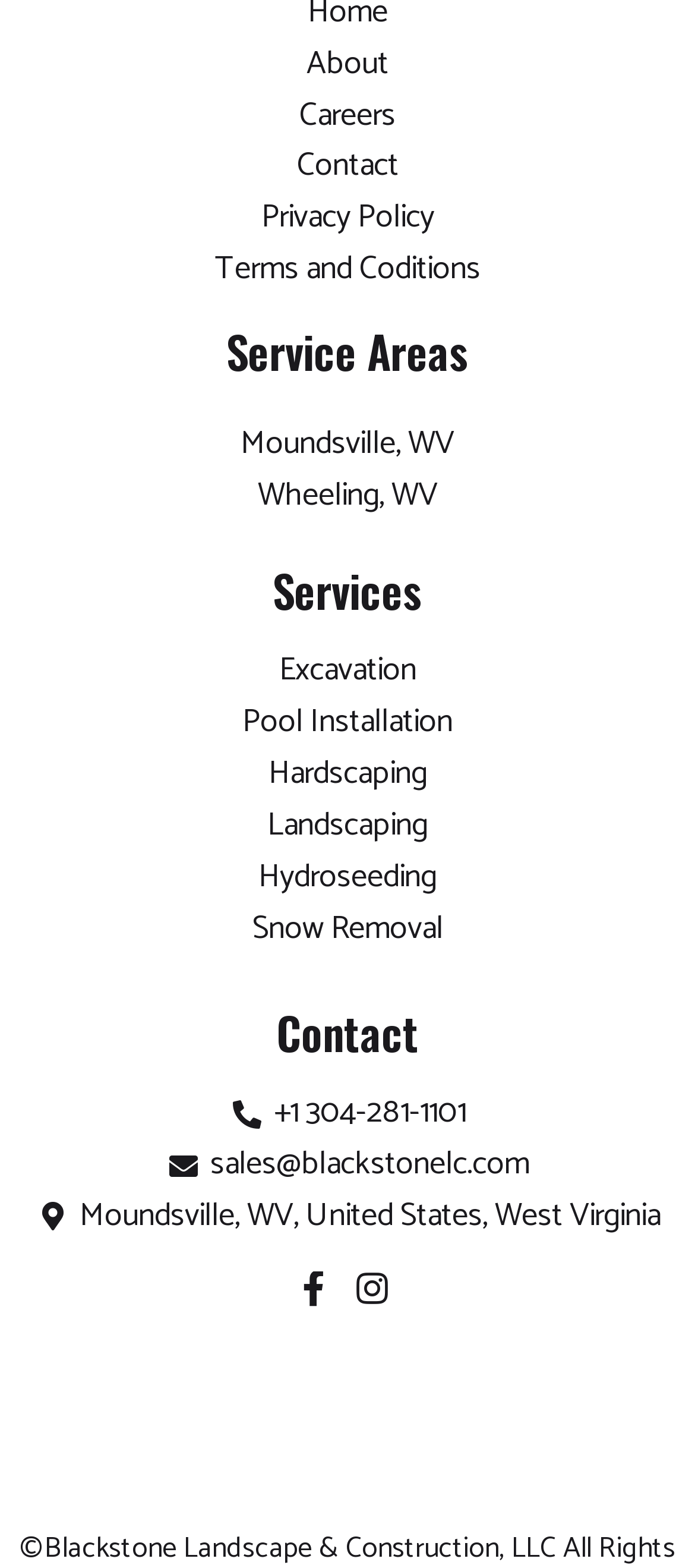Locate the bounding box coordinates of the clickable region necessary to complete the following instruction: "View Moundsville, WV services". Provide the coordinates in the format of four float numbers between 0 and 1, i.e., [left, top, right, bottom].

[0.026, 0.272, 0.974, 0.297]